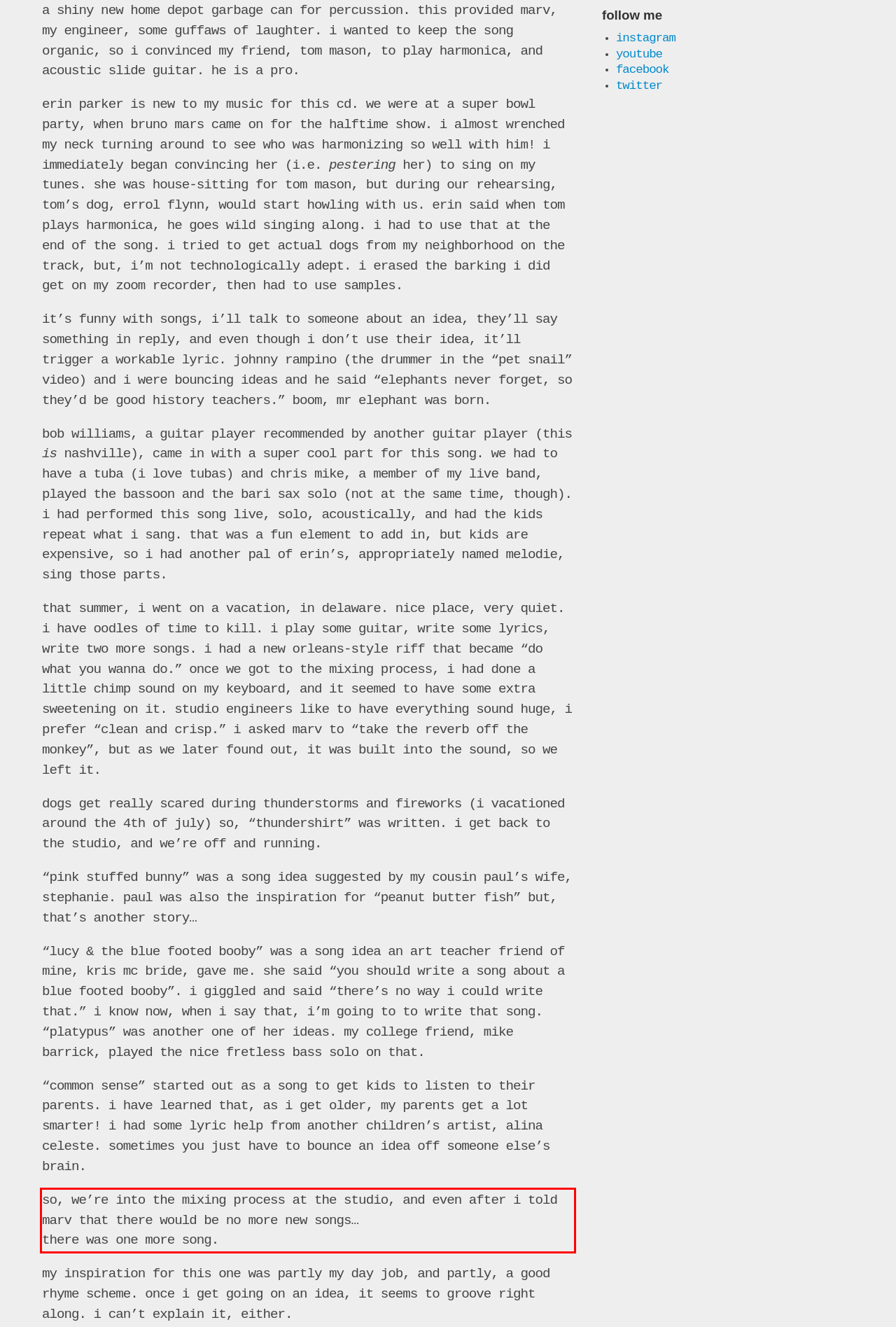Identify and transcribe the text content enclosed by the red bounding box in the given screenshot.

so, we’re into the mixing process at the studio, and even after i told marv that there would be no more new songs… there was one more song.